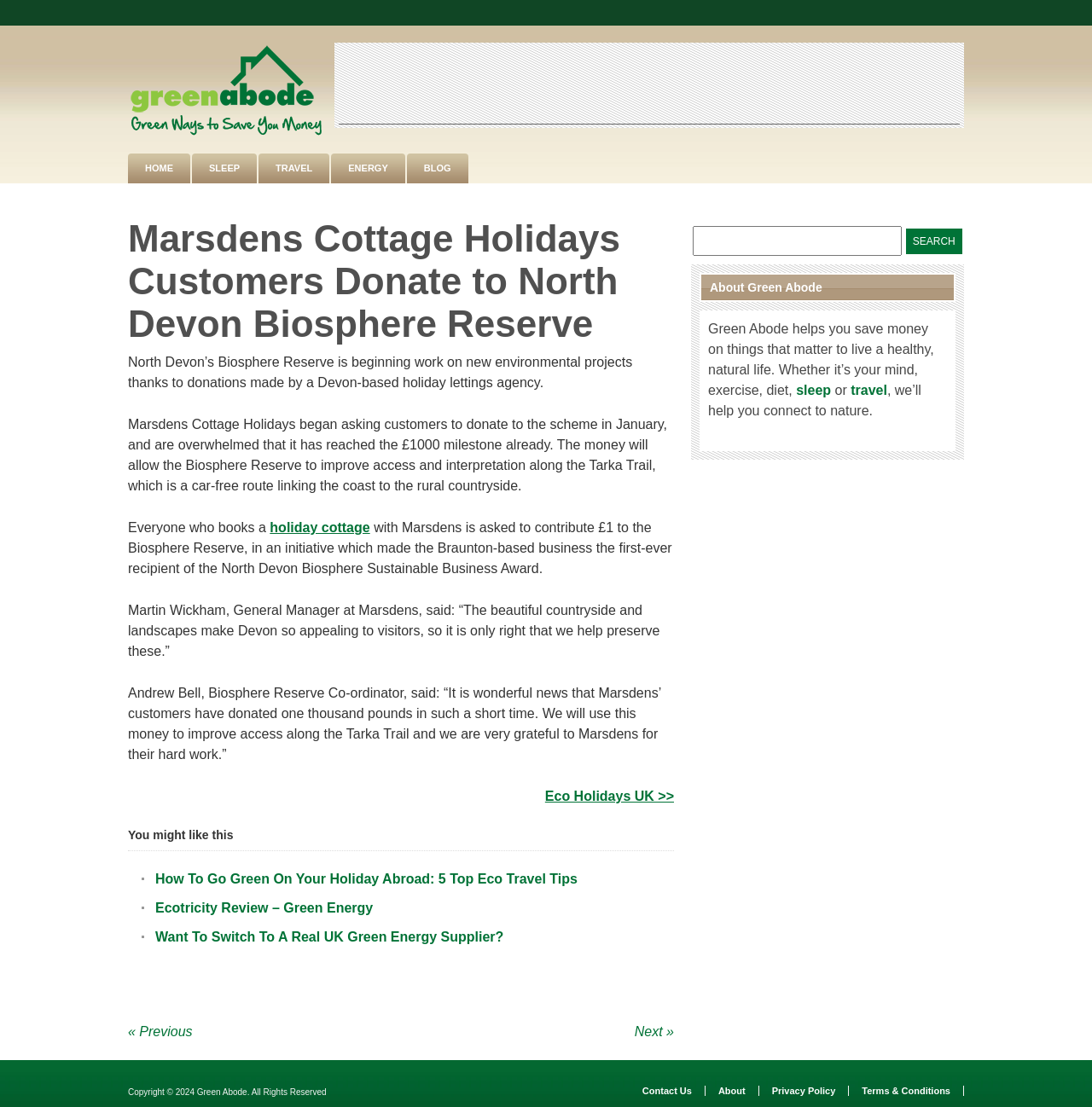What is the purpose of the donations made by Marsdens Cottage Holidays customers?
Using the information presented in the image, please offer a detailed response to the question.

I found the answer by reading the text 'The money will allow the Biosphere Reserve to improve access and interpretation along the Tarka Trail...' which explains the purpose of the donations.